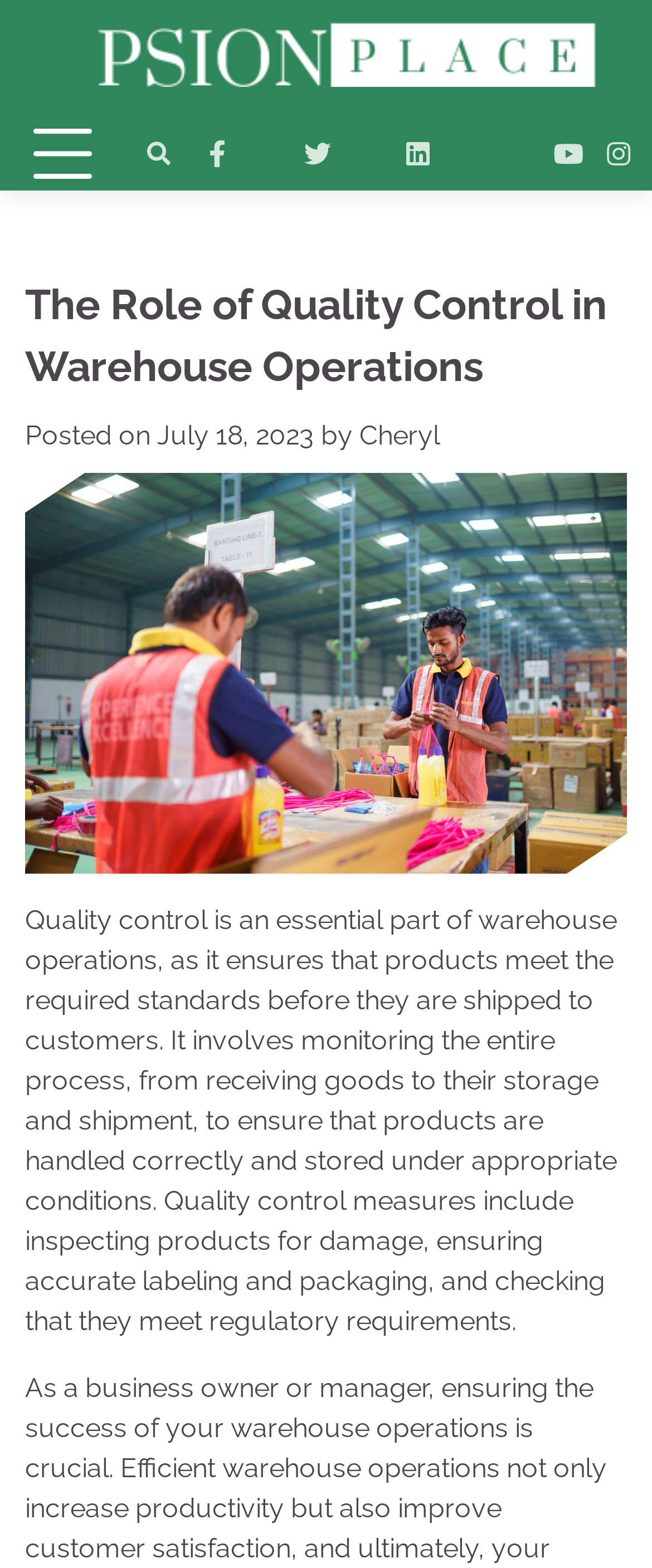Generate a thorough caption detailing the webpage content.

The webpage is about the role of quality control in warehouse operations. At the top, there is a header section with a title "The Role of Quality Control in Warehouse Operations" and a link to the primary menu on the left side. Below the header, there is a section with information about the post, including the date "July 18, 2023" and the author "Cheryl". 

To the right of this section, there is a large image related to the topic. Below the image, there is a long paragraph of text that explains the importance of quality control in warehouse operations, including monitoring the entire process, inspecting products for damage, ensuring accurate labeling and packaging, and checking regulatory requirements.

At the very top of the page, there is a row of social media links, including Facebook, Twitter, LinkedIn, YouTube, Instagram, and VK. There are also links to other pages on the website, such as "Home", "About", and "Contact Us", located above the header section.